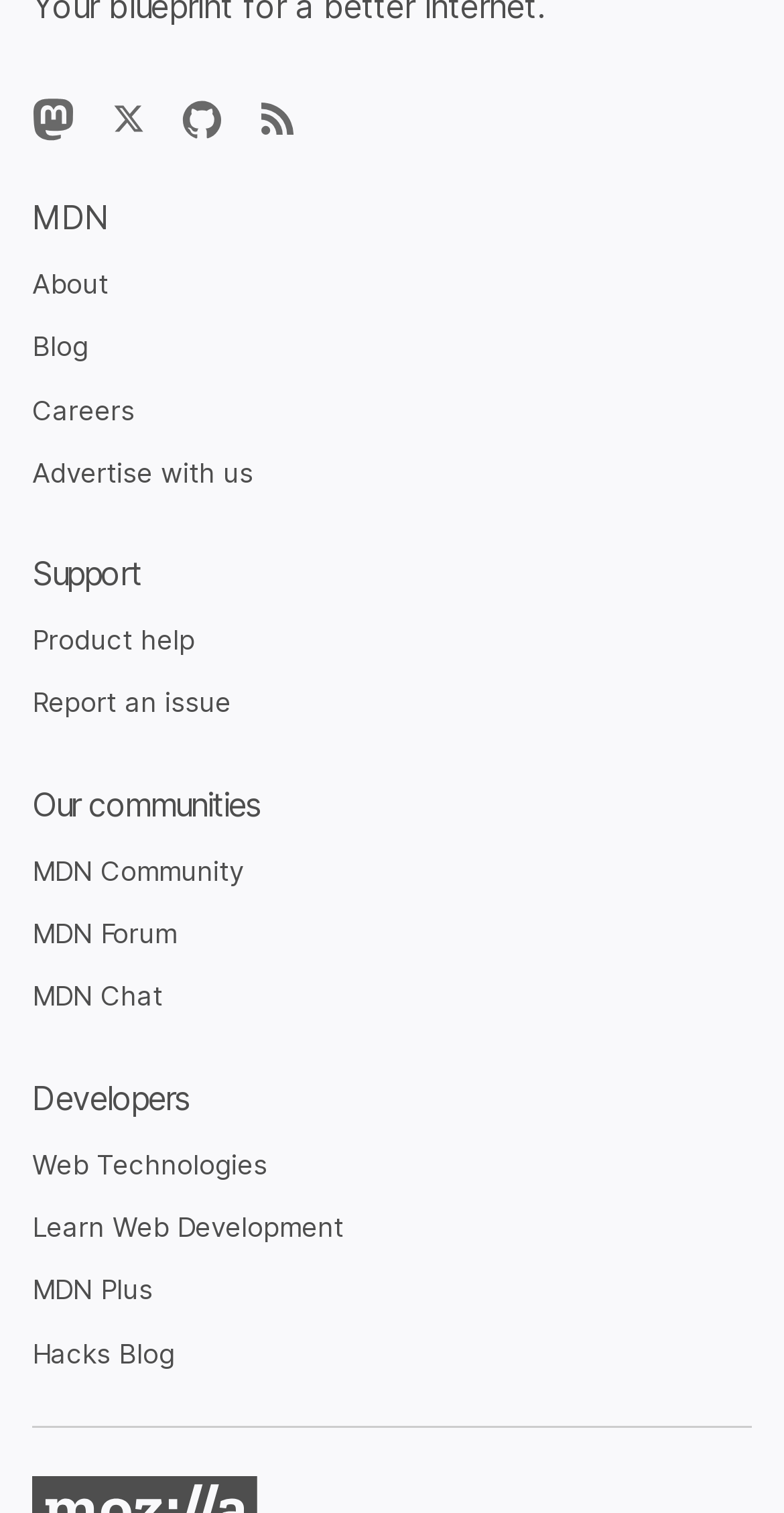Please specify the bounding box coordinates of the clickable region to carry out the following instruction: "Learn about web development". The coordinates should be four float numbers between 0 and 1, in the format [left, top, right, bottom].

[0.041, 0.8, 0.438, 0.821]